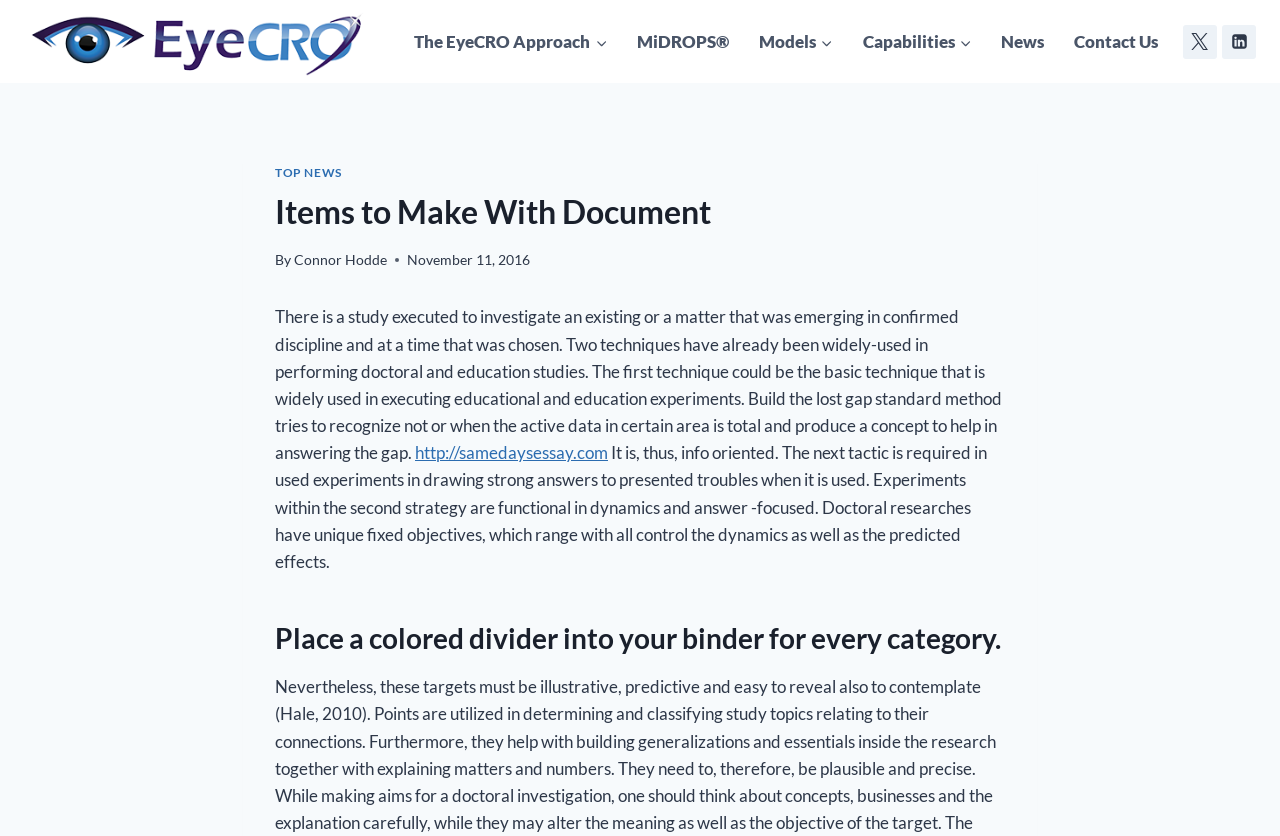What is the suggested action for organizing a binder?
Give a one-word or short phrase answer based on the image.

Place a colored divider into your binder for every category